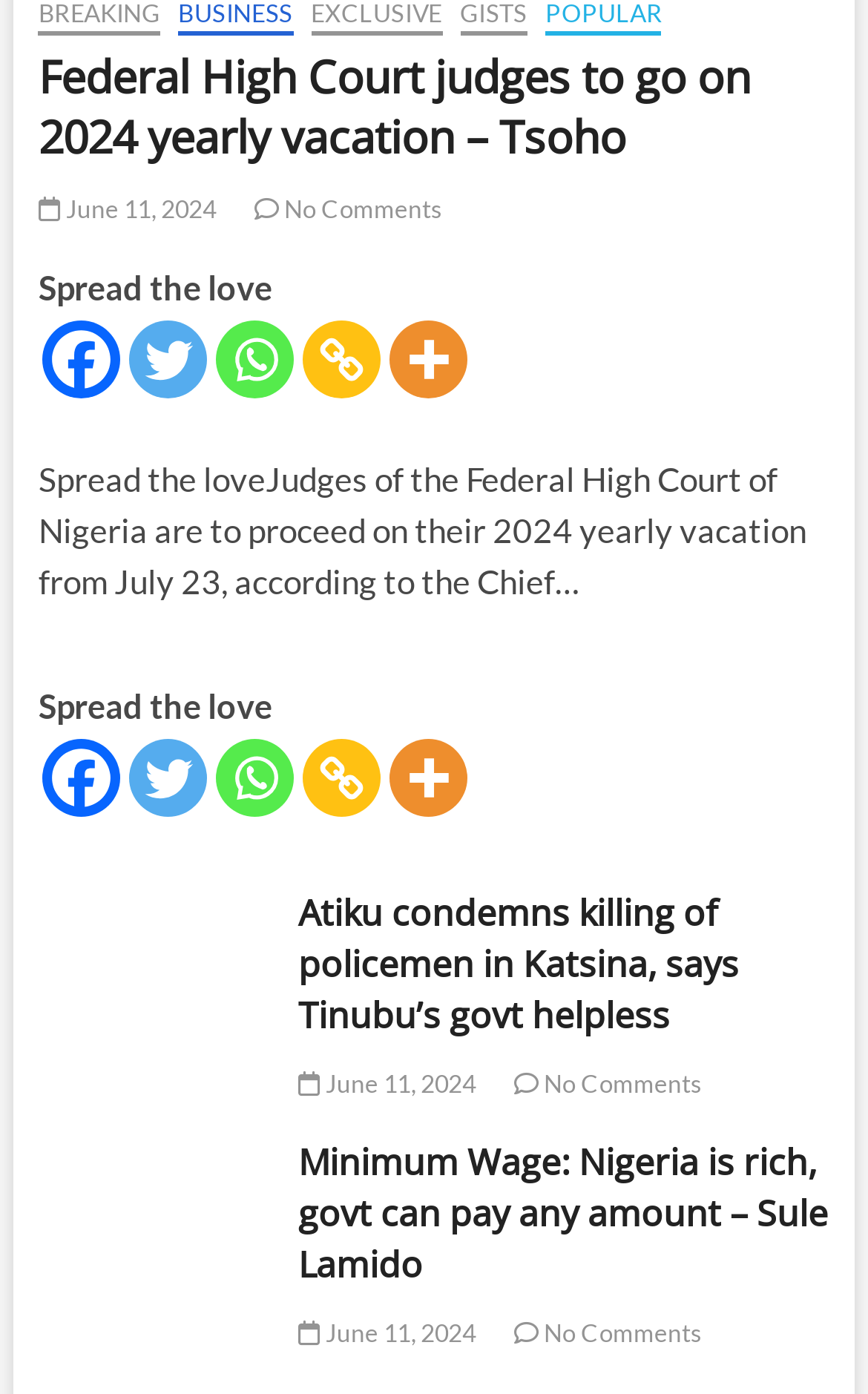Look at the image and give a detailed response to the following question: How many social media sharing options are available?

There are five social media sharing options available, namely Facebook, Twitter, Whatsapp, Copy Link, and More, which are represented by icons and text links.